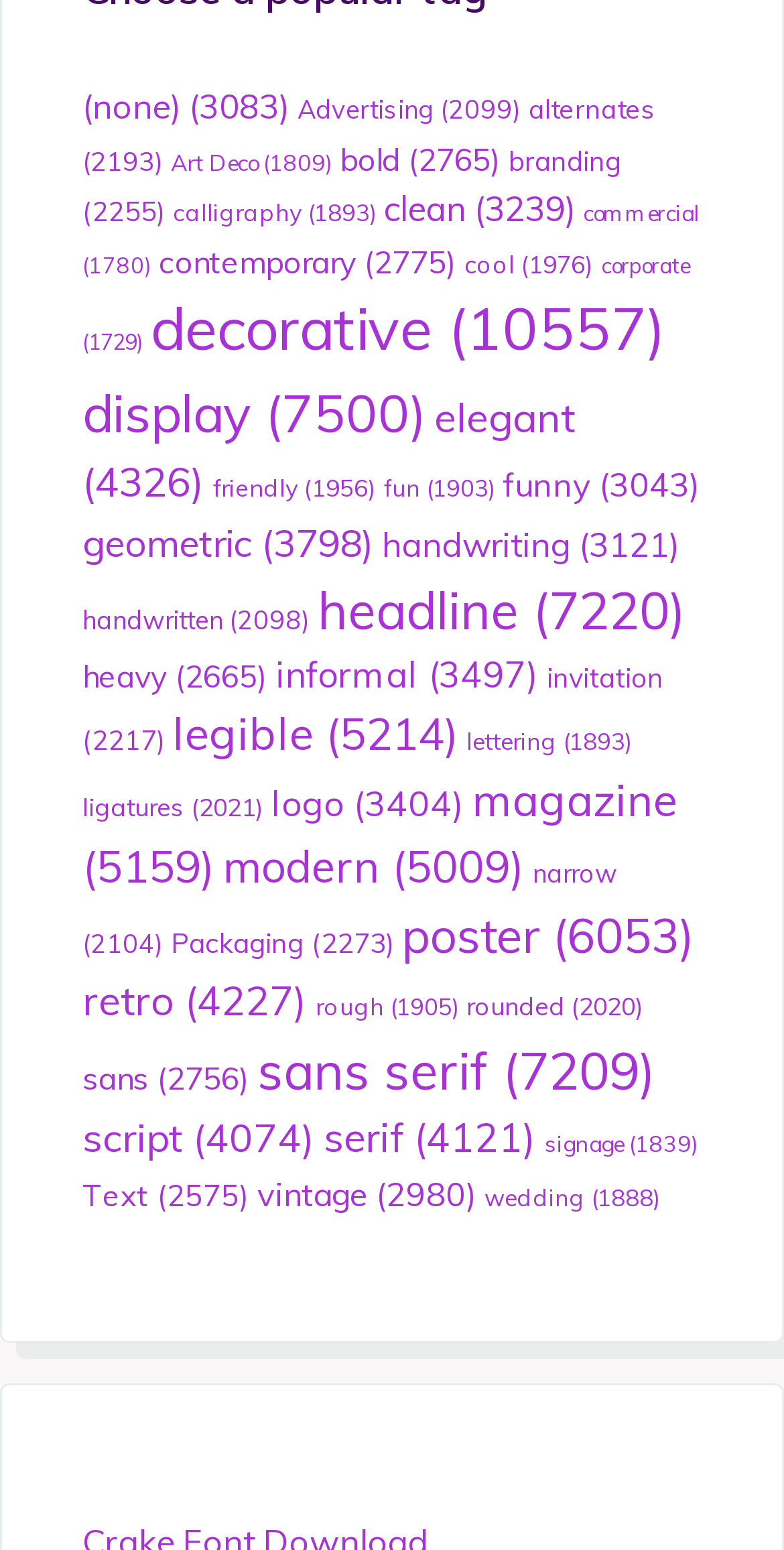What is the category with the fewest items?
Give a detailed explanation using the information visible in the image.

I determined the answer by scanning the list of links and finding the one with the smallest number of items, which is 'rough' with 1,905 items.